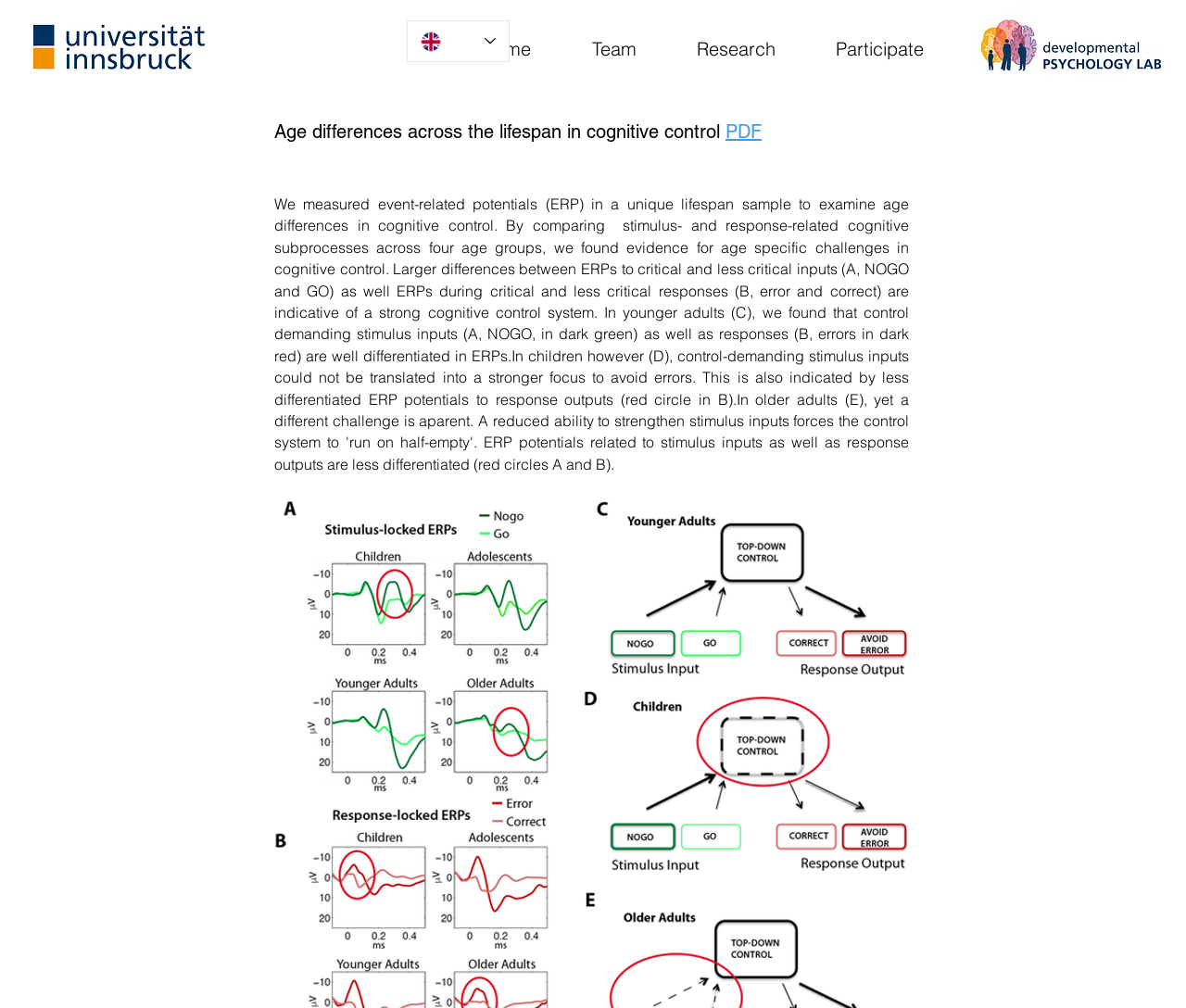What is the age group mentioned in the research?
Could you please answer the question thoroughly and with as much detail as possible?

The static text elements on the page mention 'younger adults' and 'children' as age groups that were part of the research study on cognitive control.